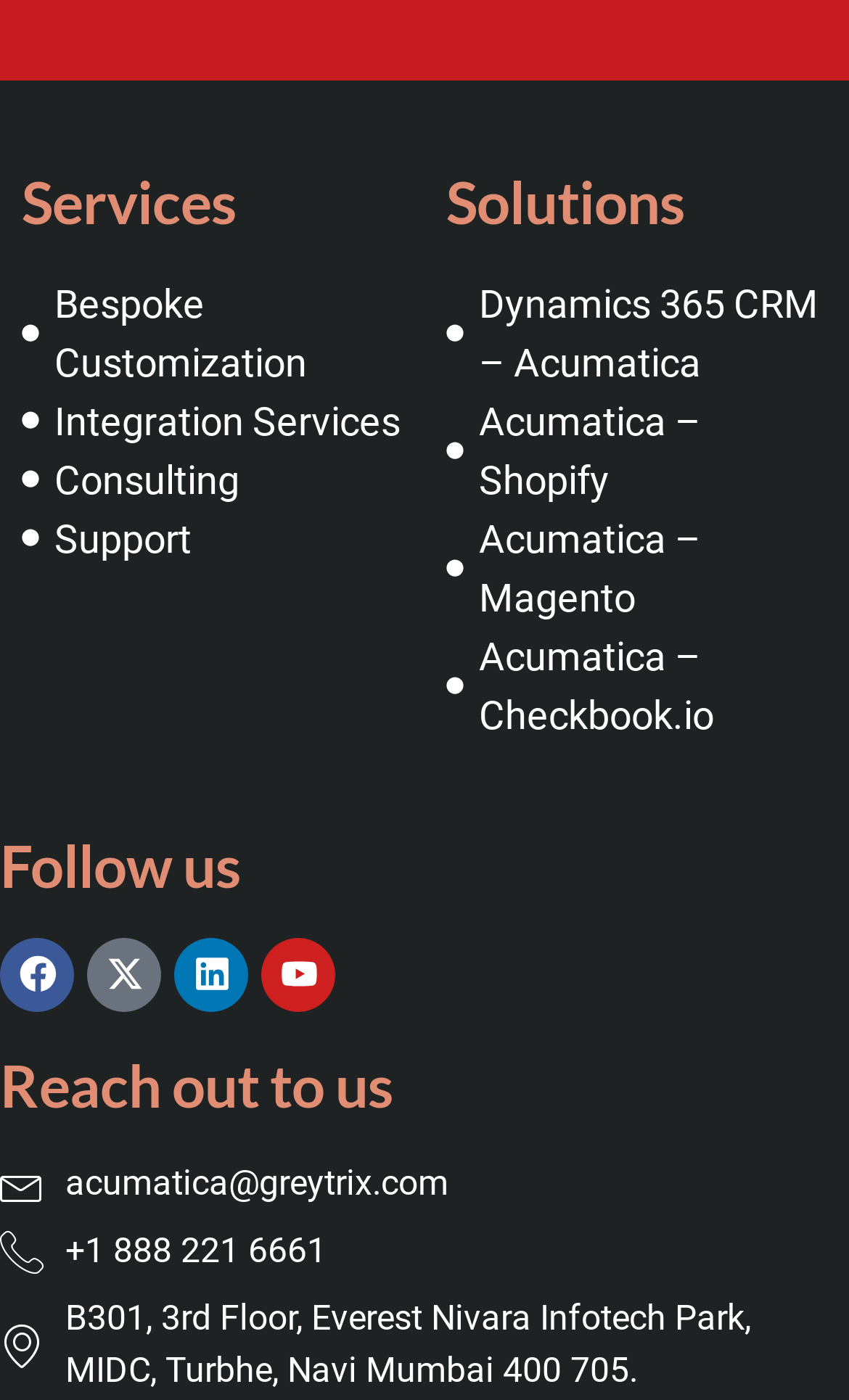What are the solutions provided by the company?
Answer with a single word or phrase, using the screenshot for reference.

Dynamics 365 CRM – Acumatica, Acumatica – Shopify, etc.